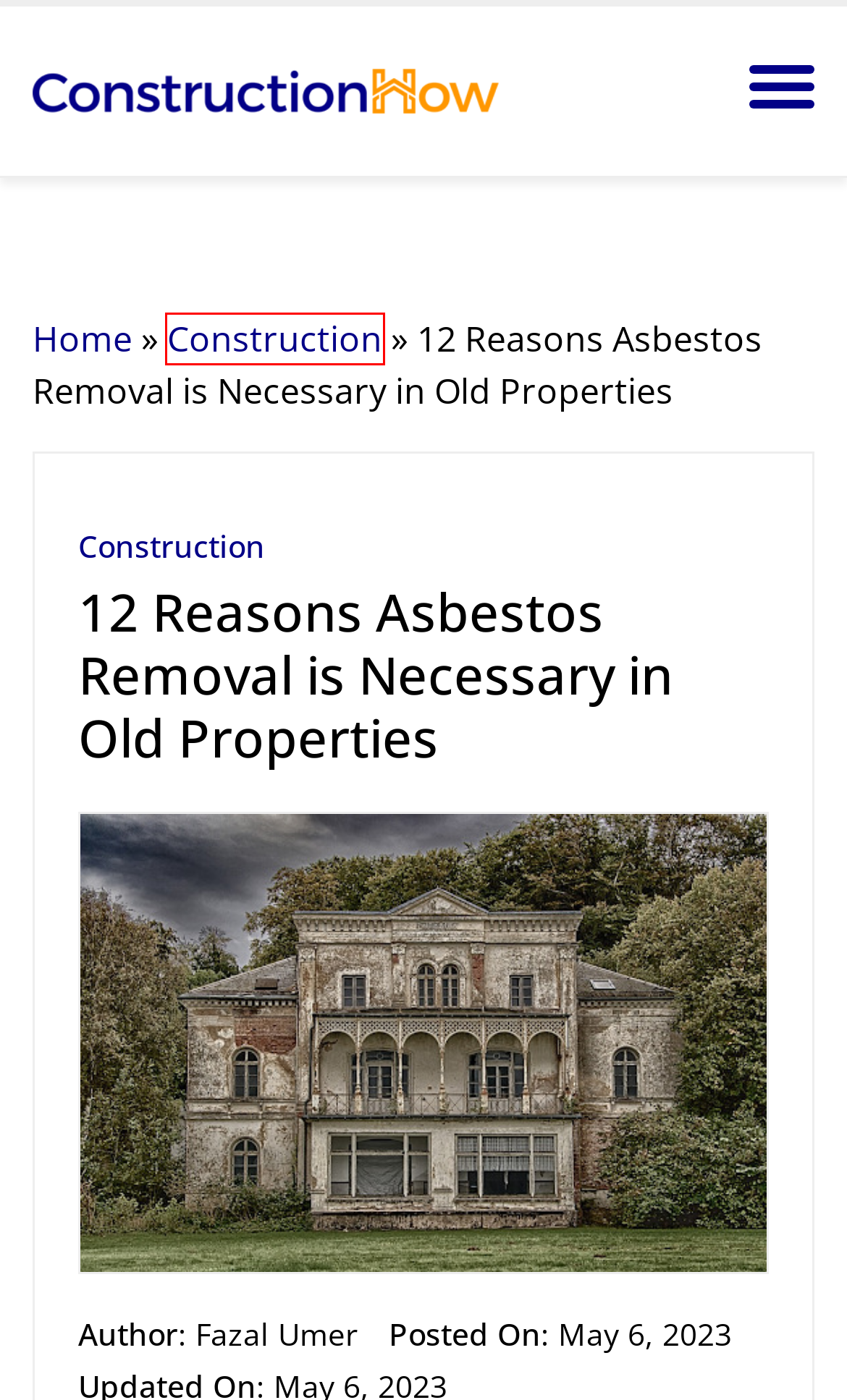You are given a screenshot of a webpage with a red rectangle bounding box around a UI element. Select the webpage description that best matches the new webpage after clicking the element in the bounding box. Here are the candidates:
A. ConstructionHow - Build, Renovate, Upgrade
B. Unlocking Construction Potential: Essential Surveys for Every Project - Construction How
C. Construction - Construction How
D. Fazal Umer - Construction How
E. Real Estate - Construction How
F. Terms and Conditions - Construction How
G. About Us - Construction How
H. The Importance of Maintaining Good Indoor Air Quality in Industrial Settings - Construction How

C